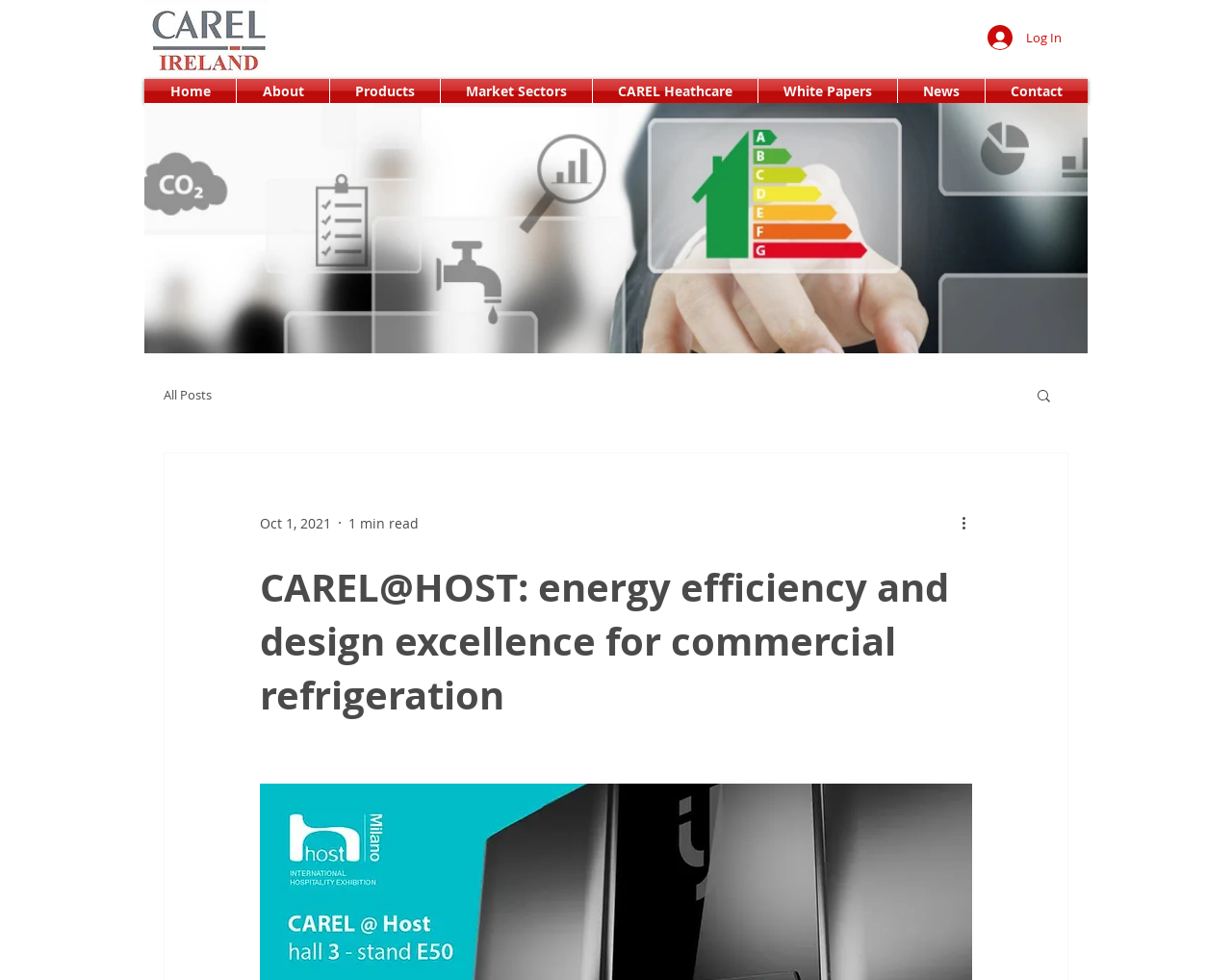Articulate a complete and detailed caption of the webpage elements.

The webpage appears to be the official website of CAREL, a company that specializes in control and energy efficiency solutions for commercial refrigeration. At the top left corner, there is a logo of CAREL Ireland. On the top right corner, there is a login button accompanied by a small icon.

Below the login button, there is a navigation menu with links to various sections of the website, including Home, About, Products, Market Sectors, CAREL Healthcare, White Papers, News, and Contact.

The main content area of the webpage is dominated by a series of buttons, each featuring a different image related to CAREL's products and services, such as data centers, ecodesign, and air humidification in hospitals. These buttons are arranged in a grid-like pattern and take up most of the screen space.

On the right side of the webpage, there is a secondary navigation menu with a link to the blog section, which includes an "All Posts" link and a search button accompanied by a small icon.

Below the secondary navigation menu, there is a section that appears to be a blog post or news article. The section includes a date "Oct 1, 2021", a reading time "1 min read", and a button labeled "More actions" with a small icon. The main heading of the section reads "CAREL@HOST: energy efficiency and design excellence for commercial refrigeration".